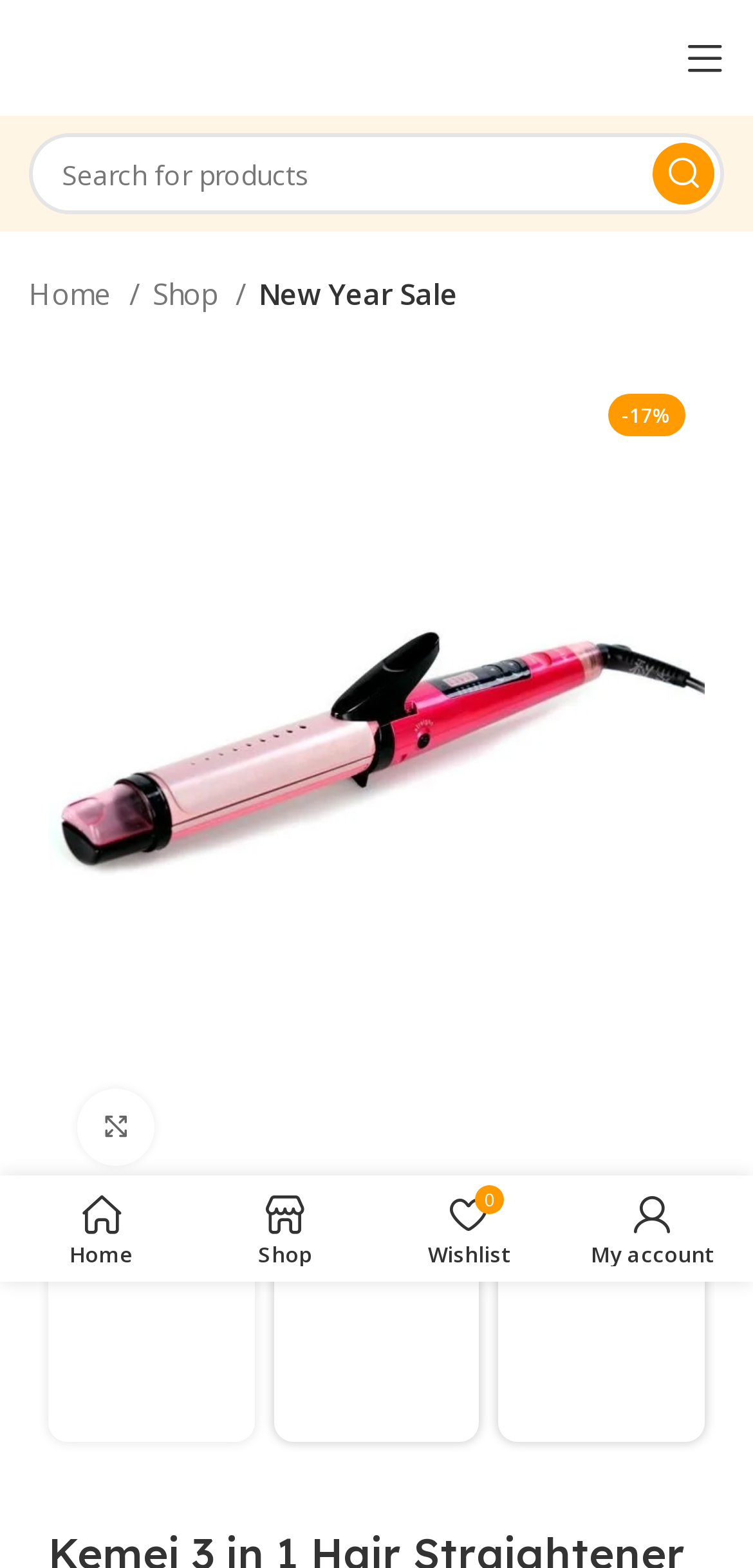Given the description: "My account", determine the bounding box coordinates of the UI element. The coordinates should be formatted as four float numbers between 0 and 1, [left, top, right, bottom].

[0.744, 0.756, 0.987, 0.811]